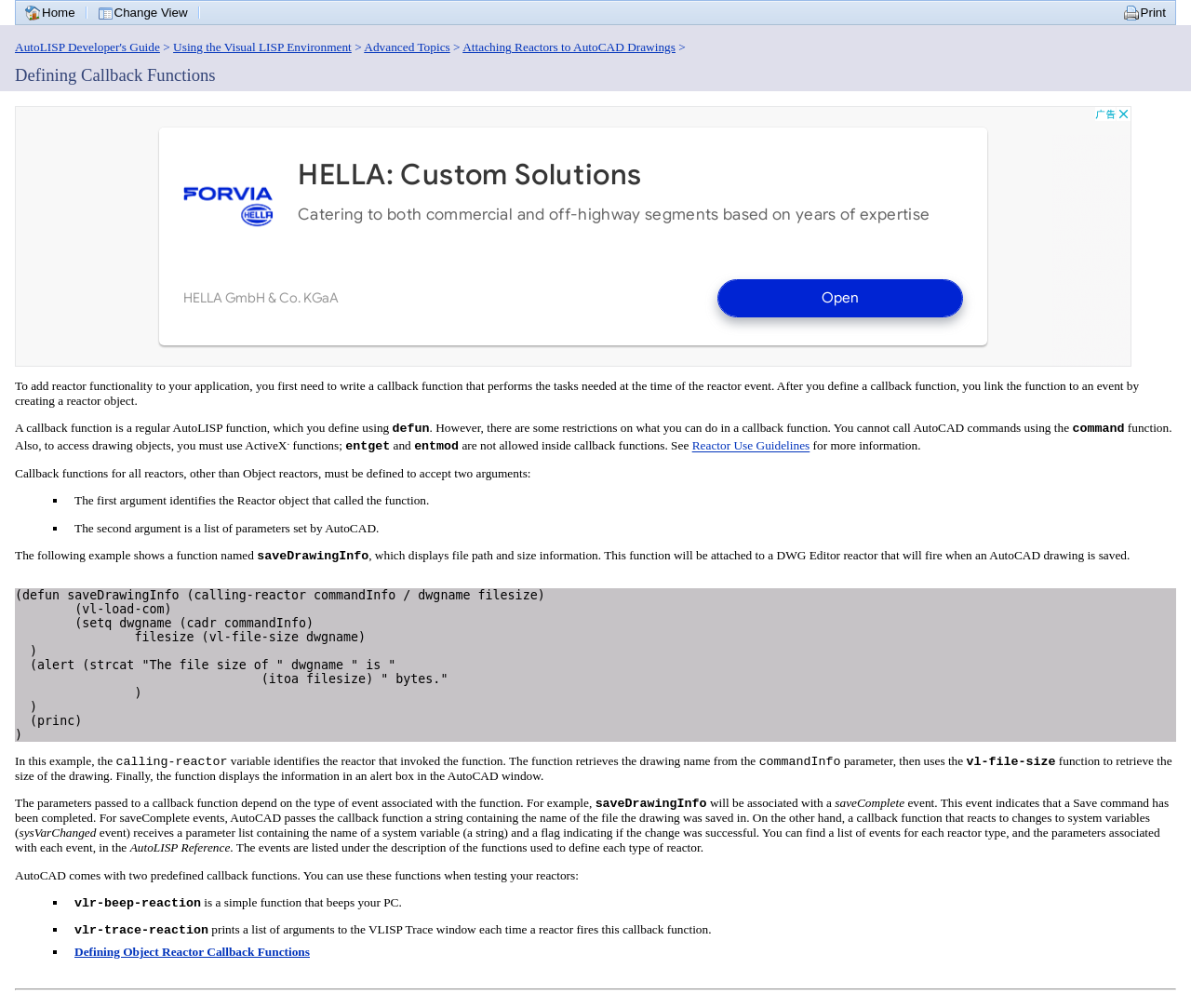Determine the bounding box coordinates of the section to be clicked to follow the instruction: "Click on Change View". The coordinates should be given as four float numbers between 0 and 1, formatted as [left, top, right, bottom].

[0.082, 0.005, 0.158, 0.02]